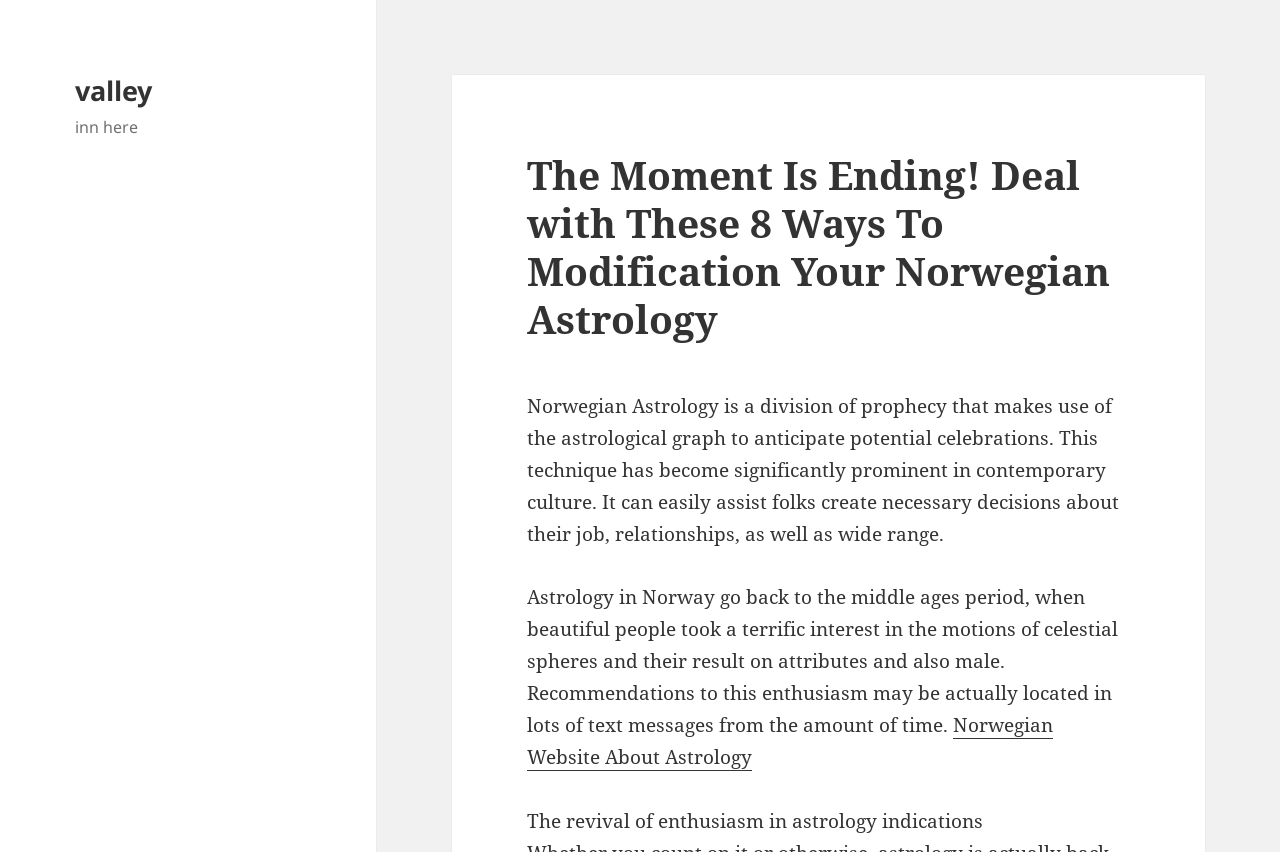Can you look at the image and give a comprehensive answer to the question:
What is Norwegian Astrology?

Based on the webpage content, Norwegian Astrology is described as a division of prophecy that makes use of the astrological graph to anticipate potential celebrations. This information is obtained from the second paragraph of the webpage.